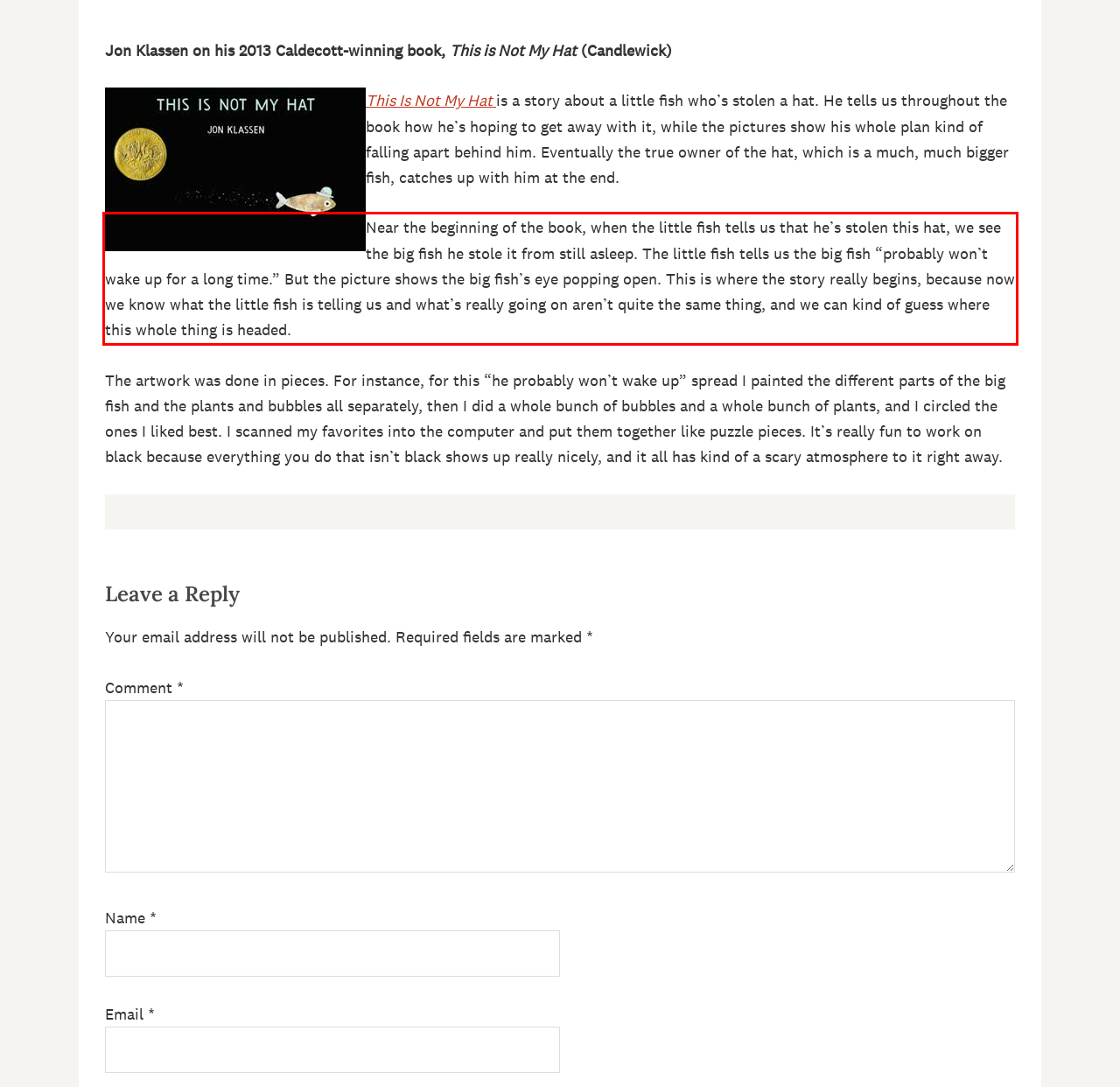Given a screenshot of a webpage containing a red rectangle bounding box, extract and provide the text content found within the red bounding box.

Near the beginning of the book, when the little fish tells us that he’s stolen this hat, we see the big fish he stole it from still asleep. The little fish tells us the big fish “probably won’t wake up for a long time.” But the picture shows the big fish’s eye popping open. This is where the story really begins, because now we know what the little fish is telling us and what’s really going on aren’t quite the same thing, and we can kind of guess where this whole thing is headed.